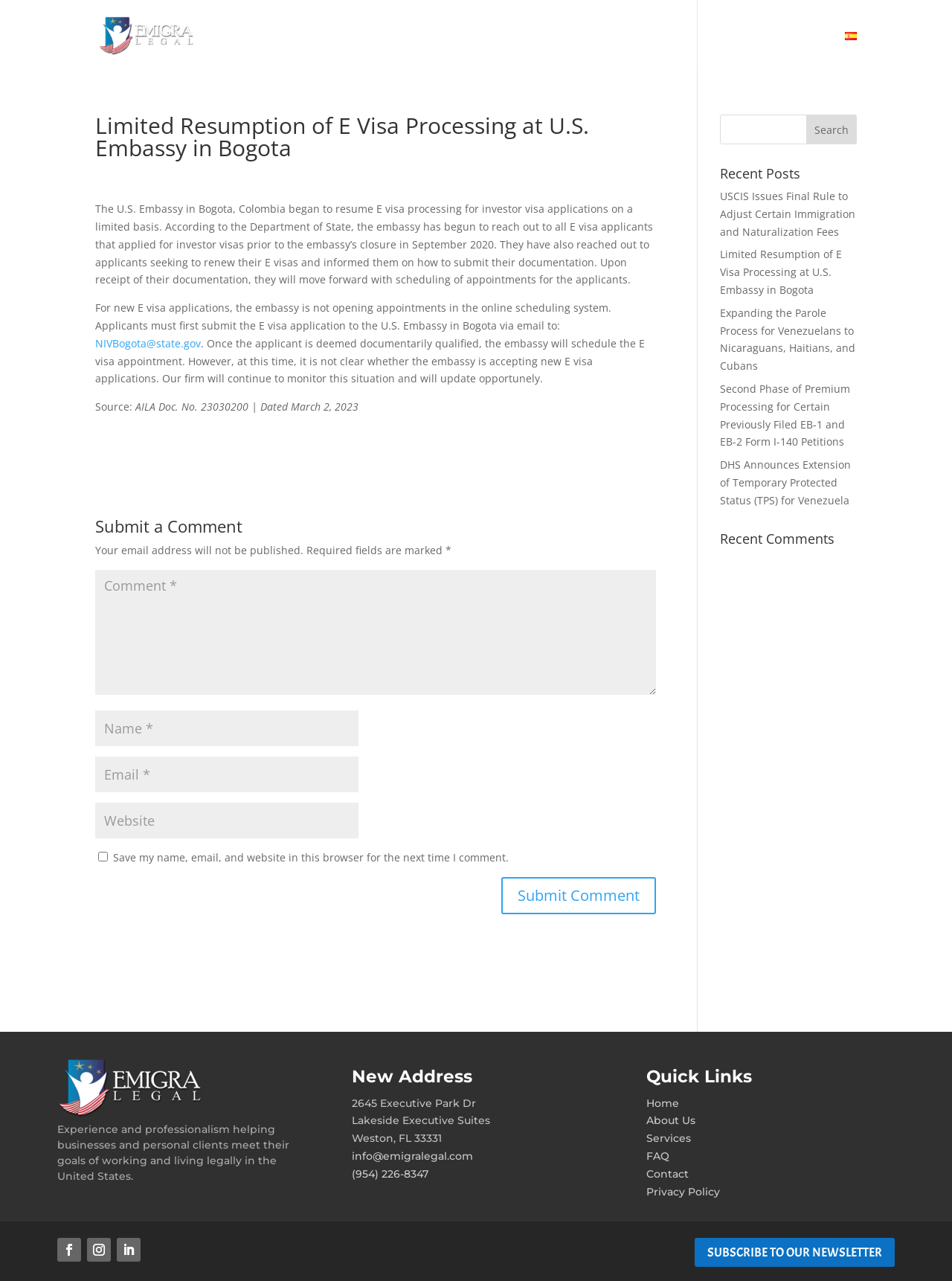Please answer the following question as detailed as possible based on the image: 
What is the language of the 'Español' link?

The language of the 'Español' link can be inferred from the word 'Español', which is the Spanish word for 'Spanish', suggesting that the link leads to a Spanish-language version of the webpage or content.